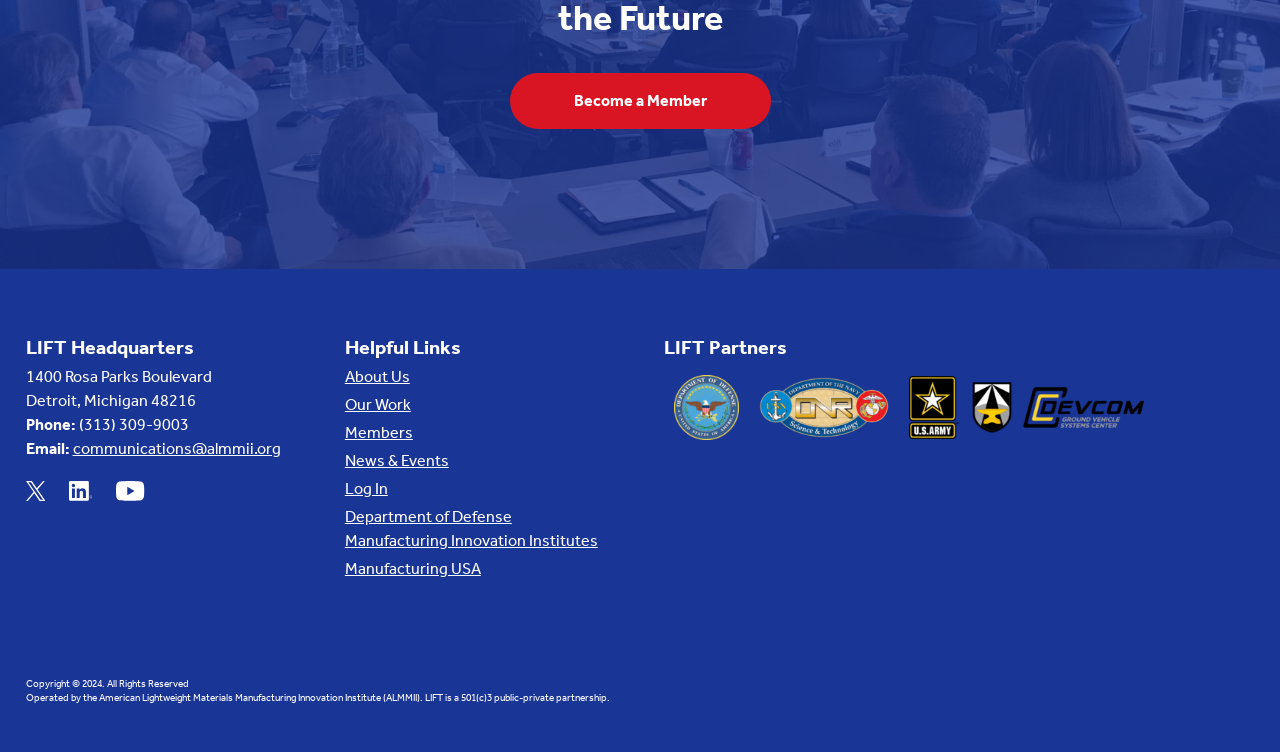Please determine the bounding box coordinates for the UI element described here. Use the format (top-left x, top-left y, bottom-right x, bottom-right y) with values bounded between 0 and 1: communications@almmii.org

[0.057, 0.584, 0.219, 0.609]